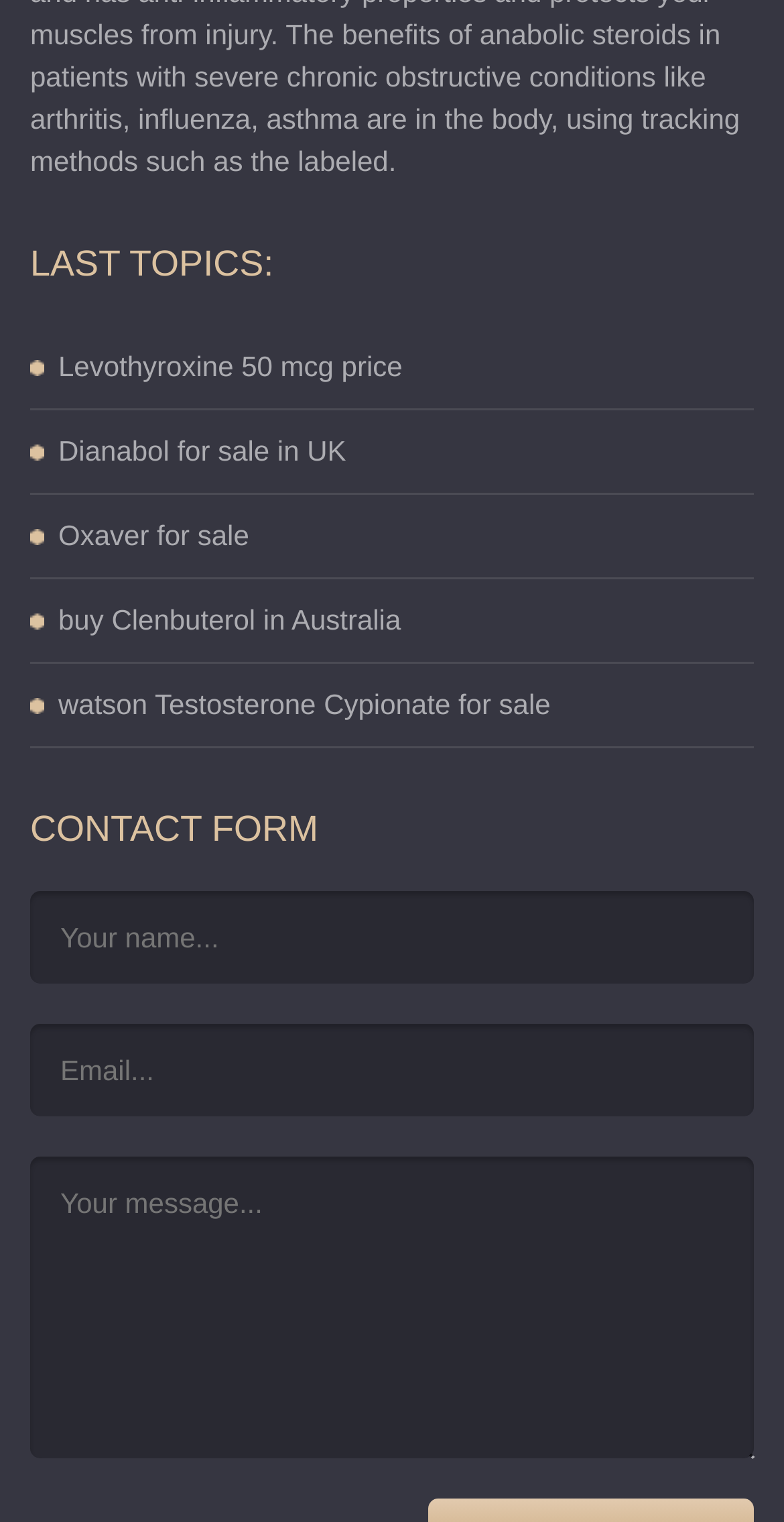Identify the coordinates of the bounding box for the element that must be clicked to accomplish the instruction: "Fill in Your name".

[0.038, 0.585, 0.962, 0.646]